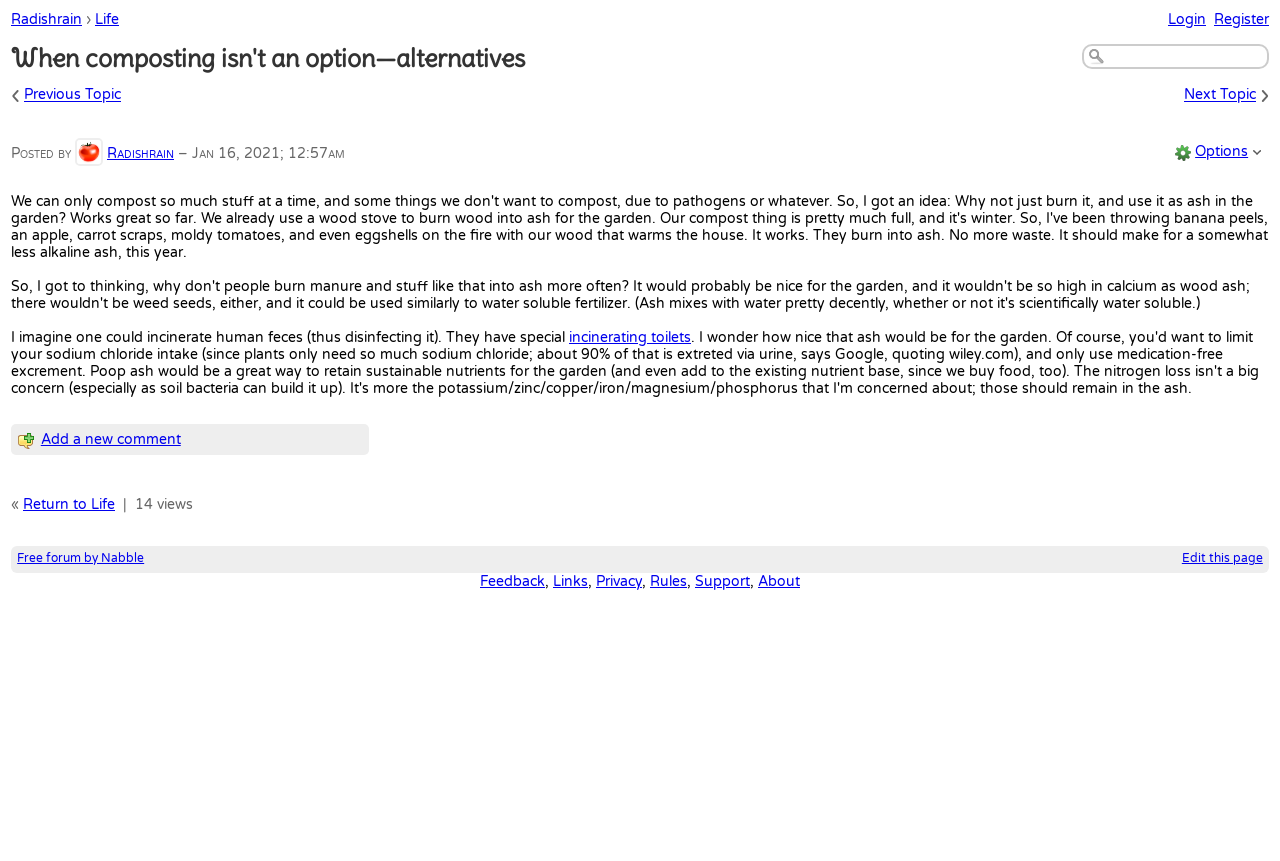What is the topic of this post?
Examine the image and provide an in-depth answer to the question.

The topic of this post is alternatives to composting, which is mentioned in the heading 'When composting isn't an option—alternatives'.